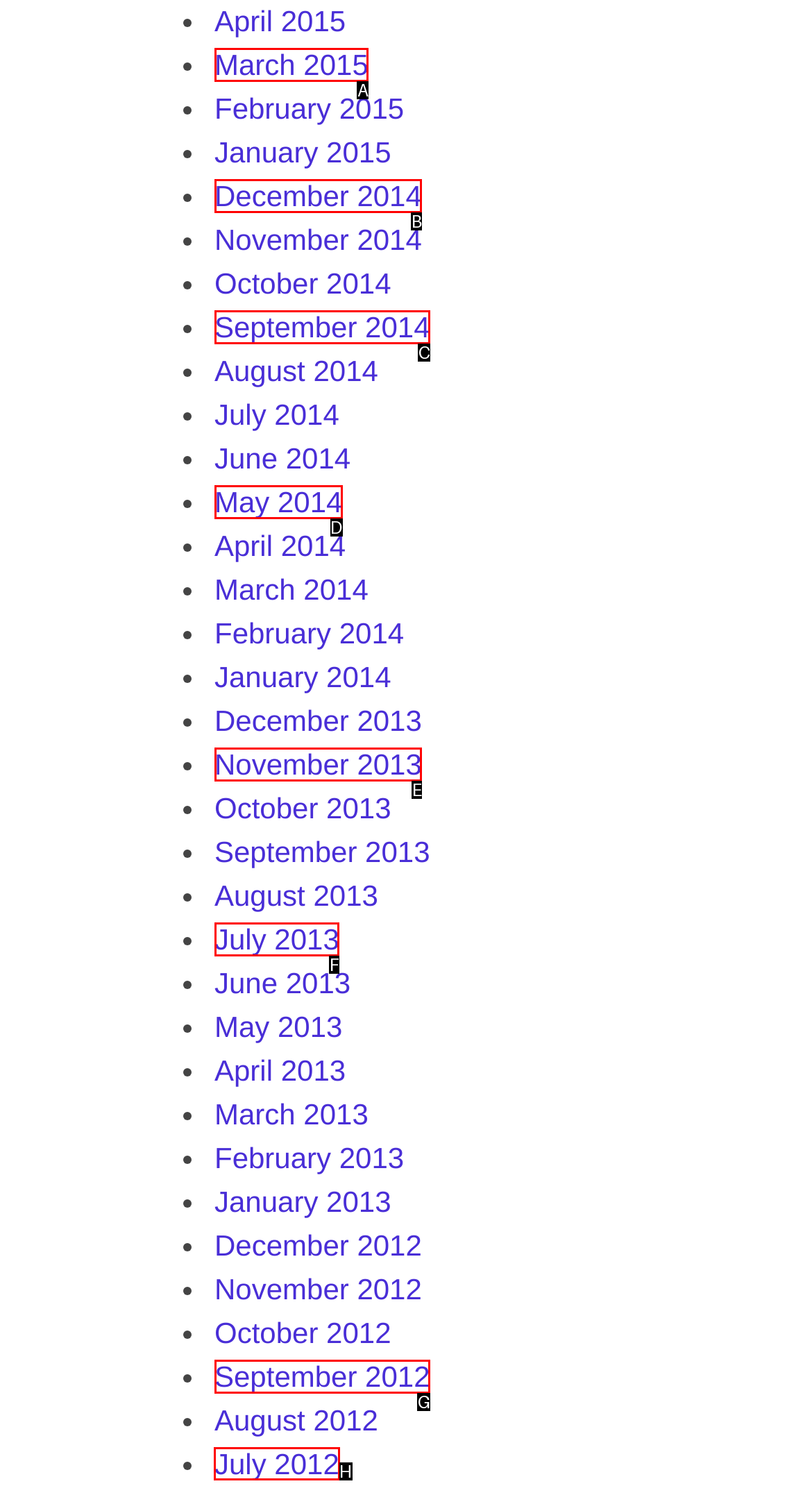Identify the letter of the UI element you need to select to accomplish the task: View July 2012.
Respond with the option's letter from the given choices directly.

H